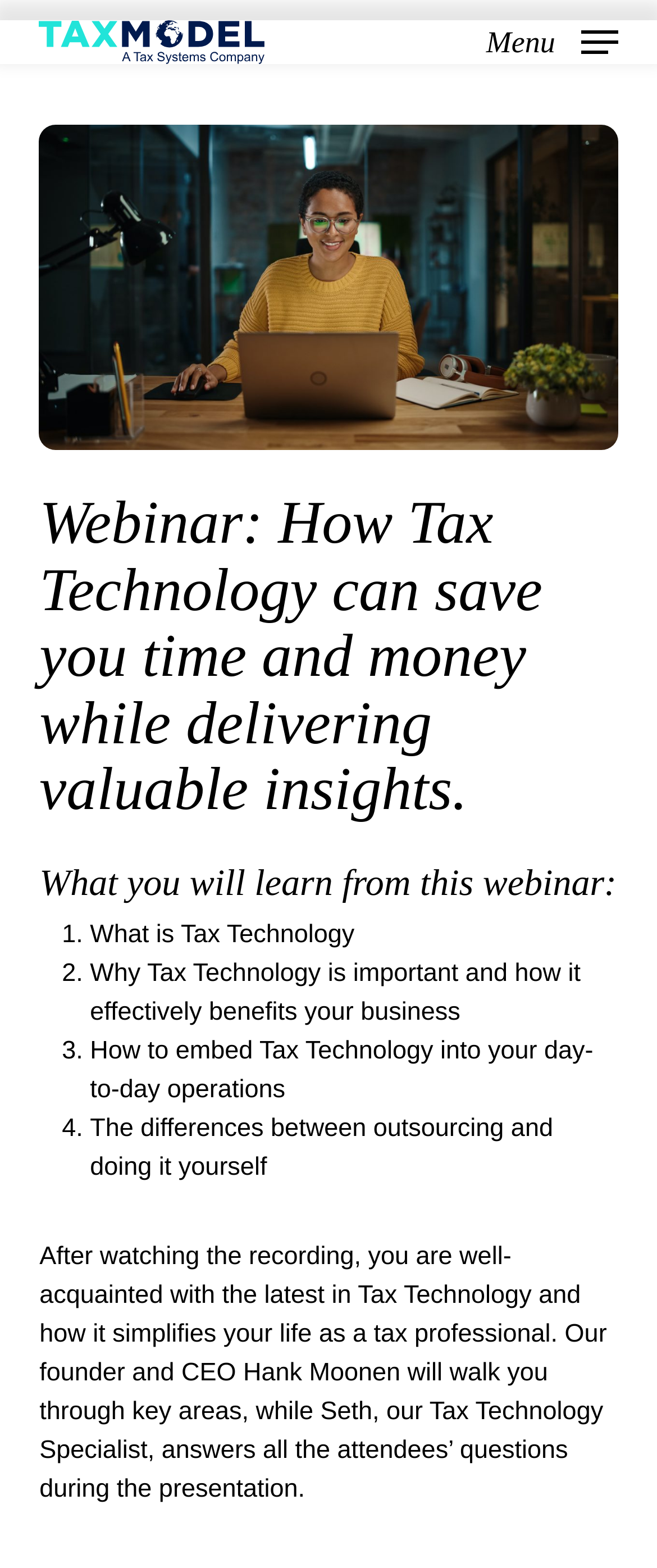Please provide a comprehensive answer to the question below using the information from the image: What is the purpose of the webinar?

The purpose of the webinar can be determined by reading the text 'After watching the recording, you are well-acquainted with the latest in Tax Technology and how it simplifies your life as a tax professional.' which is located at the bottom of the webpage.